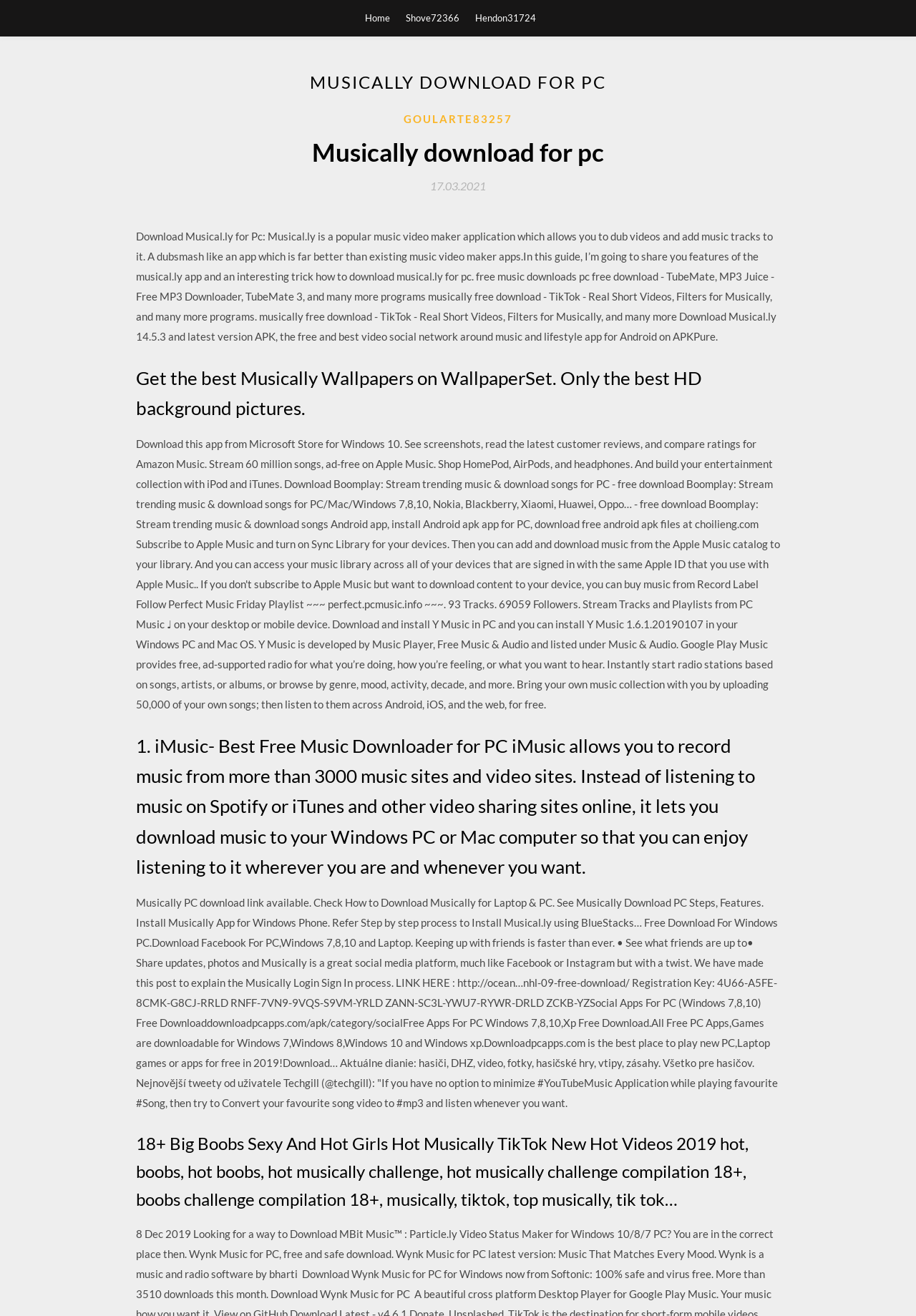What is the alternative to using Musically on PC?
Please use the image to provide an in-depth answer to the question.

The webpage provides a step-by-step process to install Musical.ly using BlueStacks, implying that BlueStacks is an alternative way to use Musically on PC.